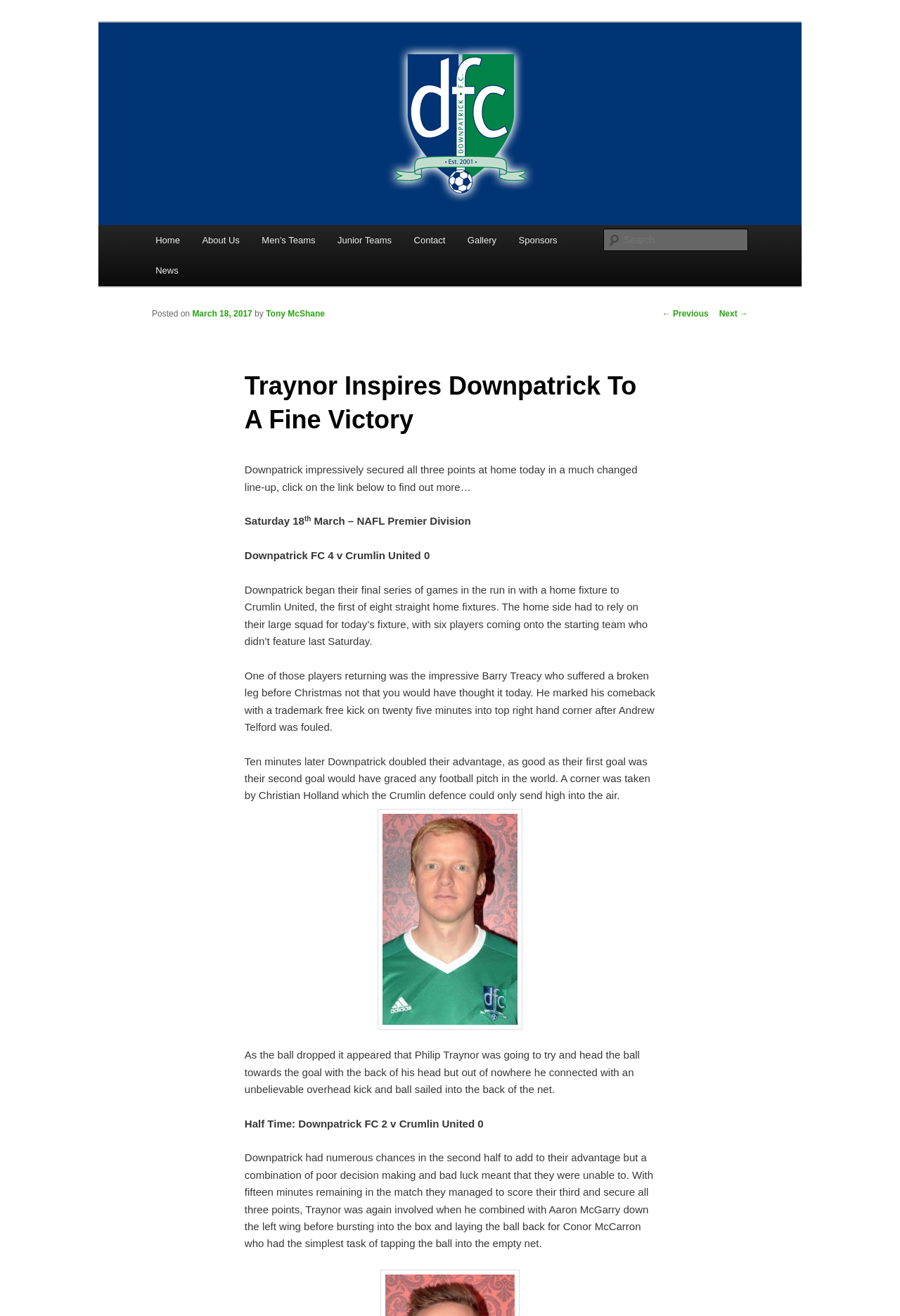Pinpoint the bounding box coordinates of the element you need to click to execute the following instruction: "Contact the club". The bounding box should be represented by four float numbers between 0 and 1, in the format [left, top, right, bottom].

[0.447, 0.171, 0.507, 0.194]